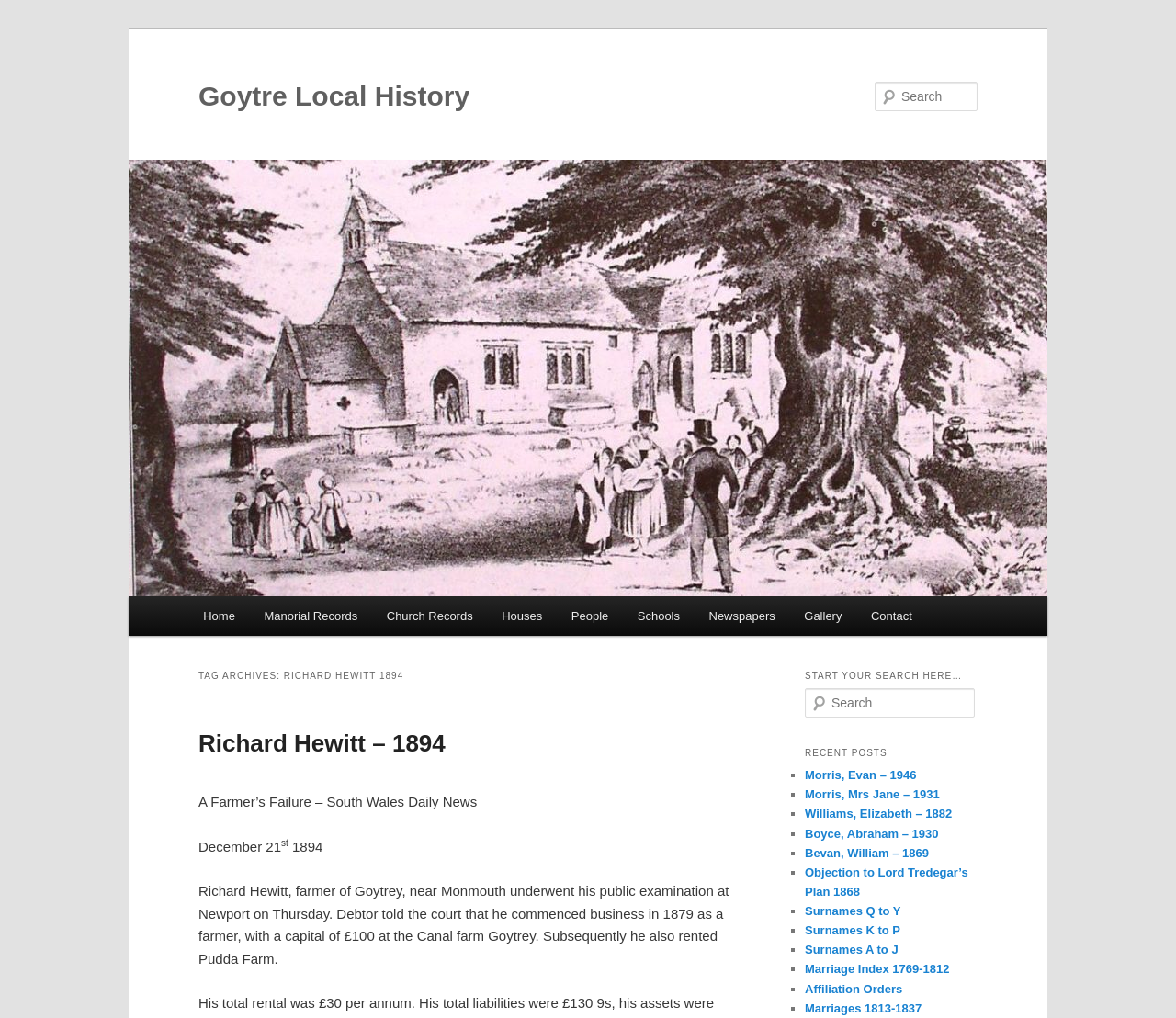Respond to the question with just a single word or phrase: 
Where is the search box located?

Top right